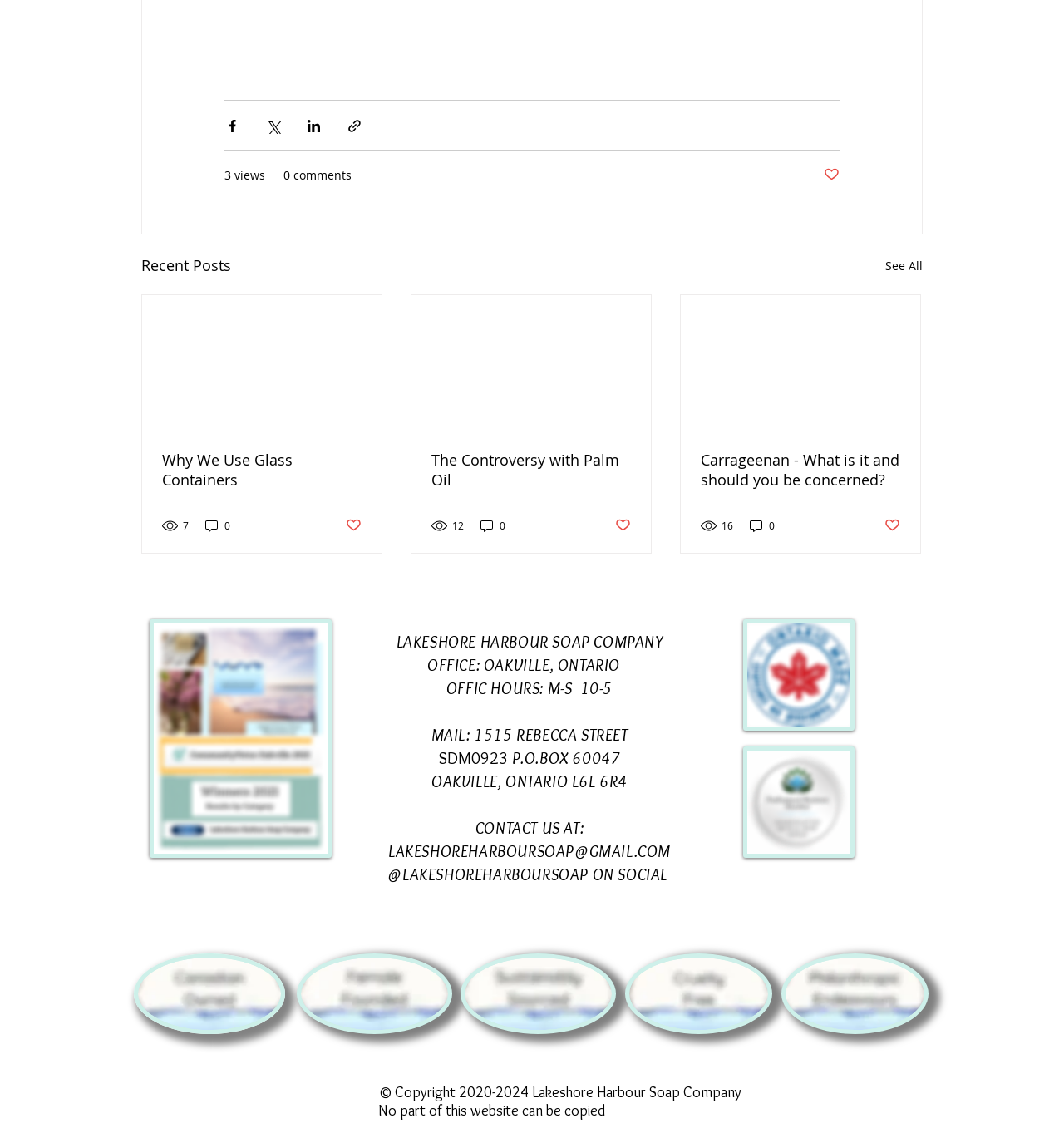Determine the coordinates of the bounding box that should be clicked to complete the instruction: "View recent posts". The coordinates should be represented by four float numbers between 0 and 1: [left, top, right, bottom].

[0.133, 0.224, 0.217, 0.245]